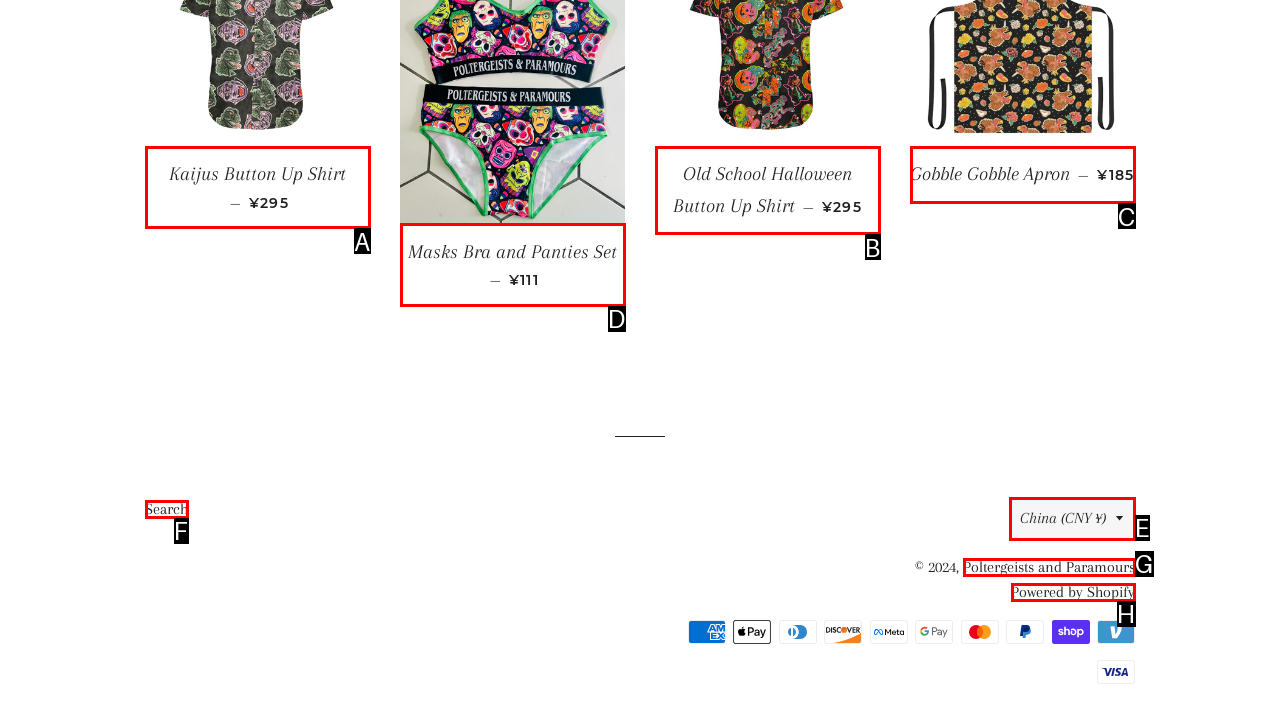Choose the HTML element that matches the description: Powered by Shopify
Reply with the letter of the correct option from the given choices.

H